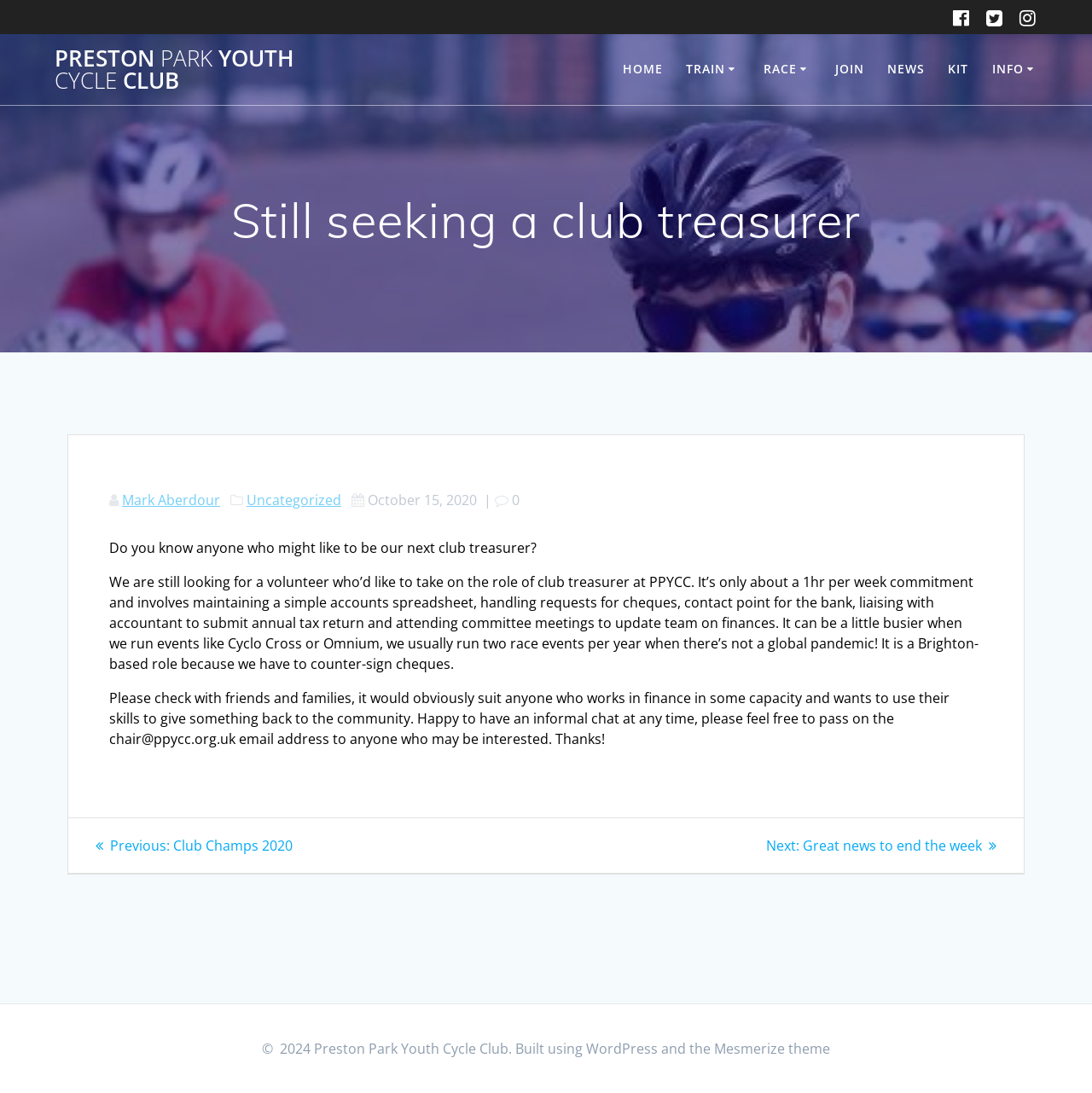Identify the bounding box coordinates for the element you need to click to achieve the following task: "Check the NEWS page". The coordinates must be four float values ranging from 0 to 1, formatted as [left, top, right, bottom].

[0.813, 0.055, 0.847, 0.072]